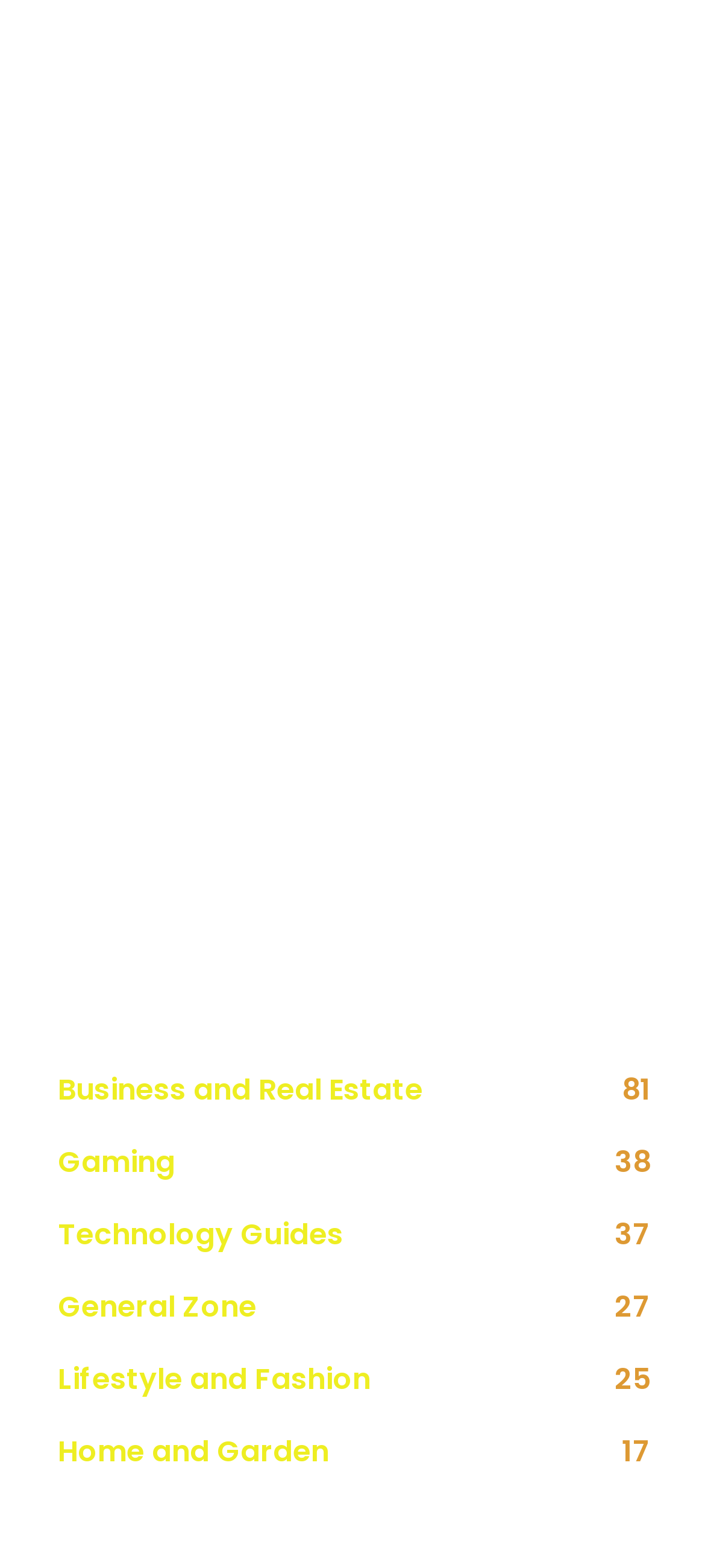Respond with a single word or short phrase to the following question: 
What is the main topic of the webpage?

Business trends